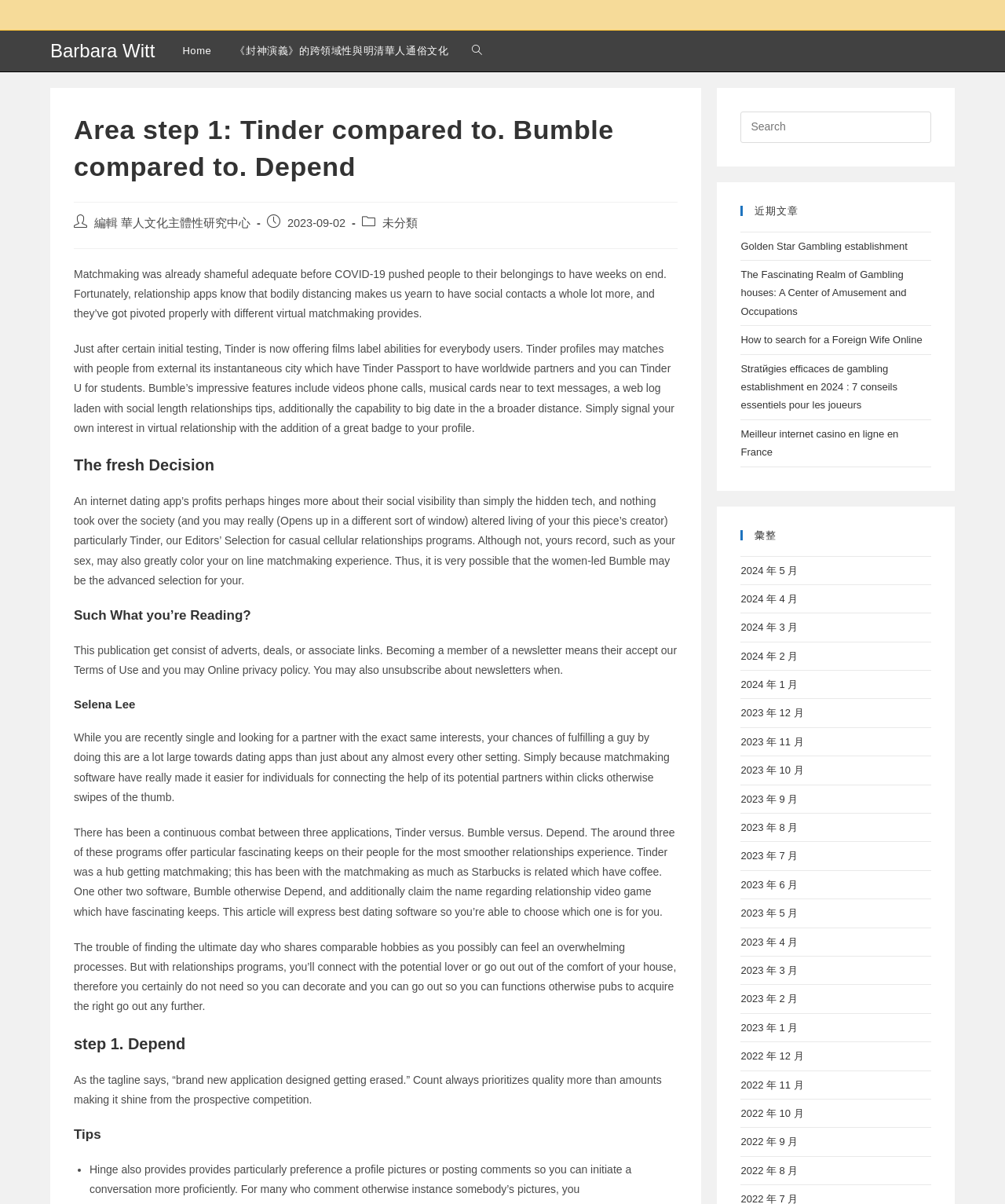What is the title of the first article in the '近期文章' section?
Look at the screenshot and respond with one word or a short phrase.

Golden Star Gambling establishment